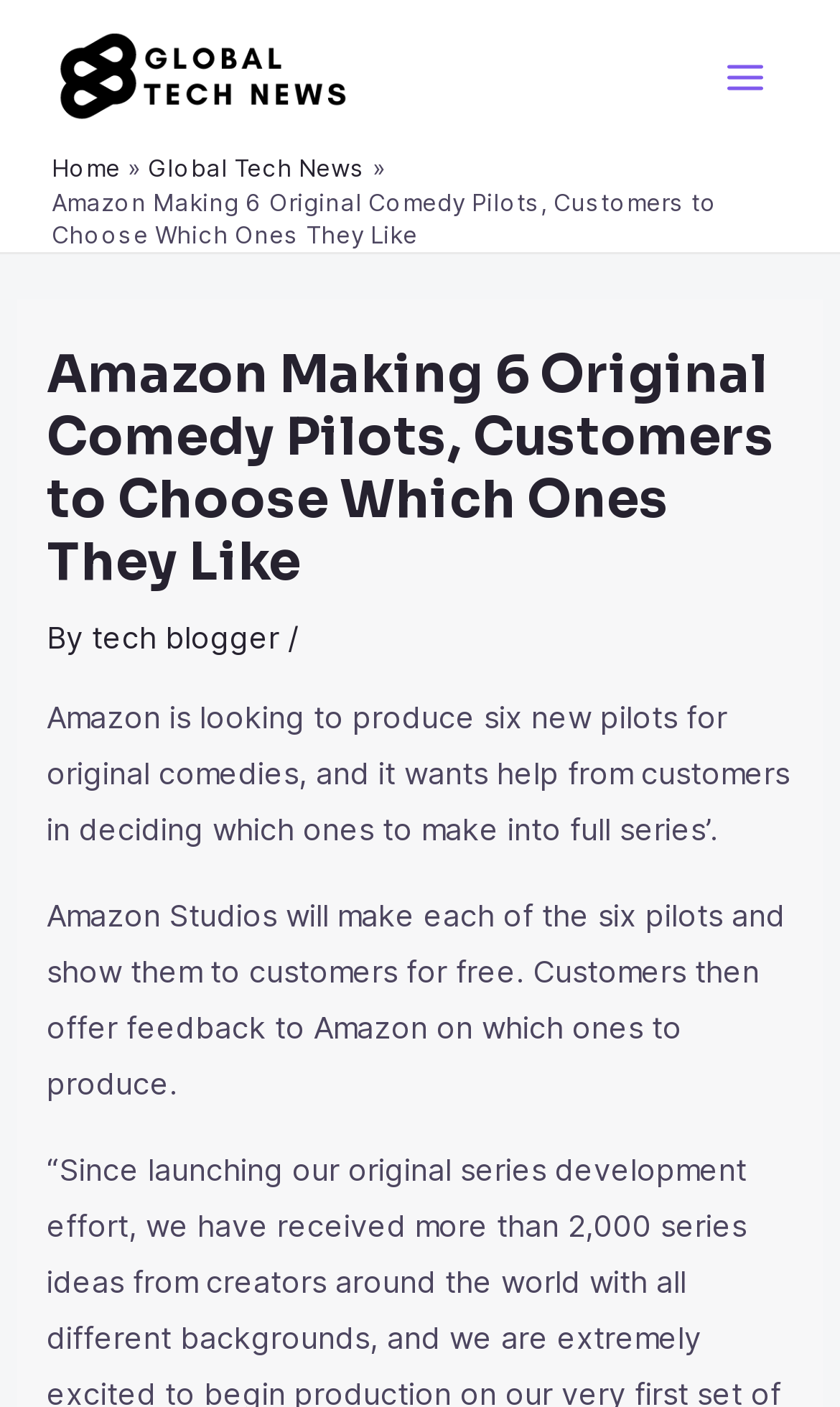Using the element description: "alt="Global Tech News"", determine the bounding box coordinates. The coordinates should be in the format [left, top, right, bottom], with values between 0 and 1.

[0.062, 0.039, 0.421, 0.065]